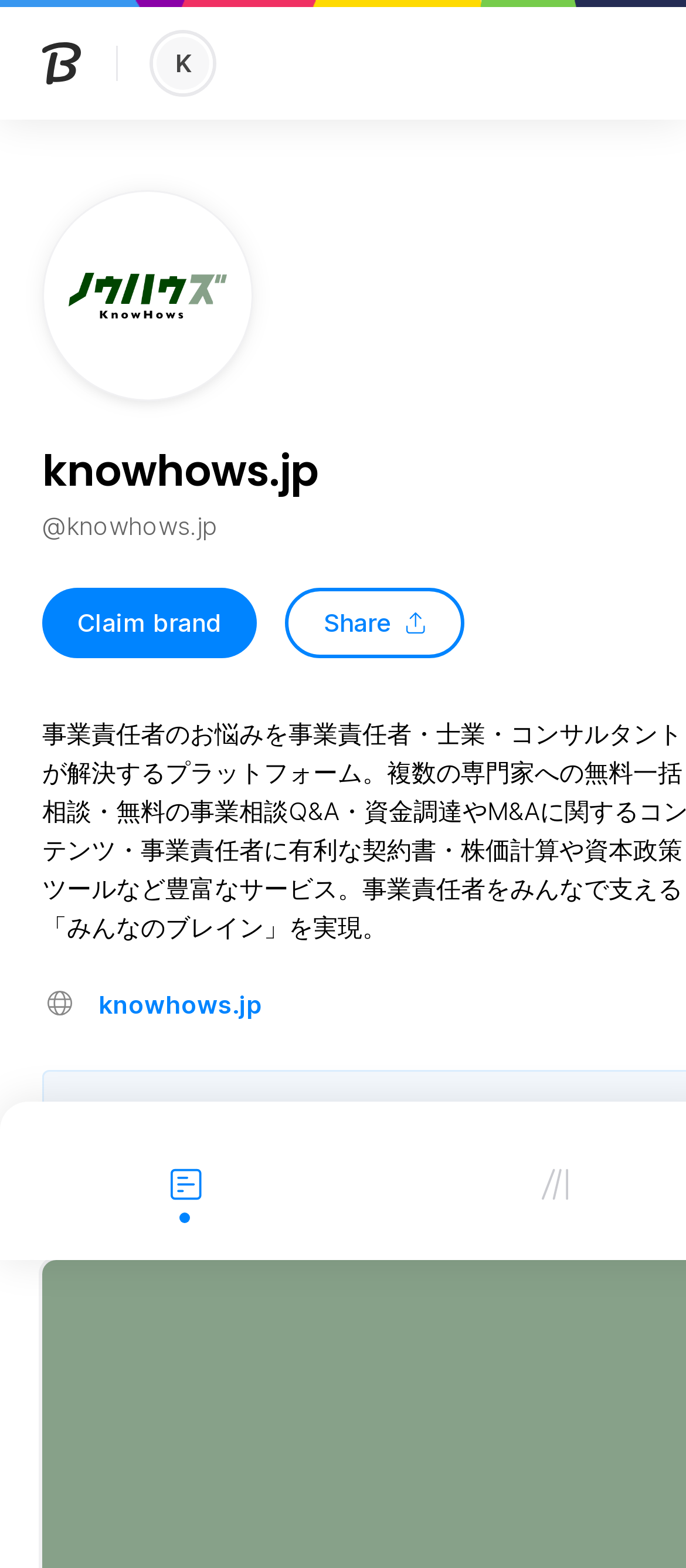Based on the image, please elaborate on the answer to the following question:
What is the action encouraged by the text 'report to us'?

I found the answer by looking at the StaticText element 'report to us' which is located at the bottom of the webpage, indicating that the action encouraged is to report any mistakes found on the brand profile to the website.